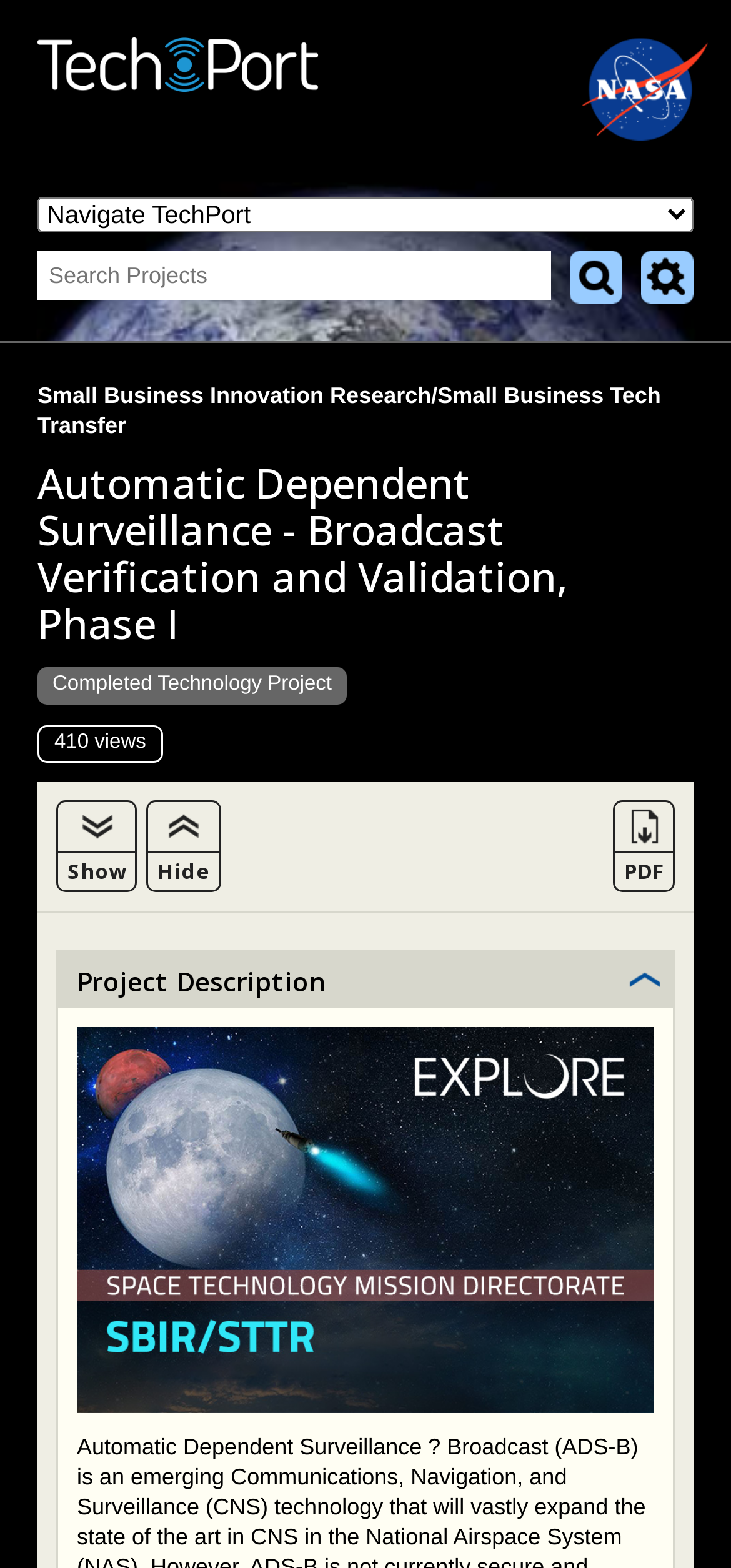Give a one-word or one-phrase response to the question: 
What is the function of the 'Download PDF' link?

To download a PDF